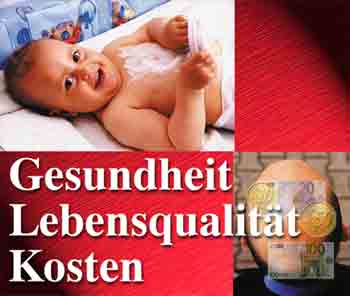What is juxtaposed with the human face?
With the help of the image, please provide a detailed response to the question.

On the right side of the image, a close-up of a human face is juxtaposed with a visible note, suggesting the economic aspects tied to health, which could represent the financial considerations that influence healthcare decisions.